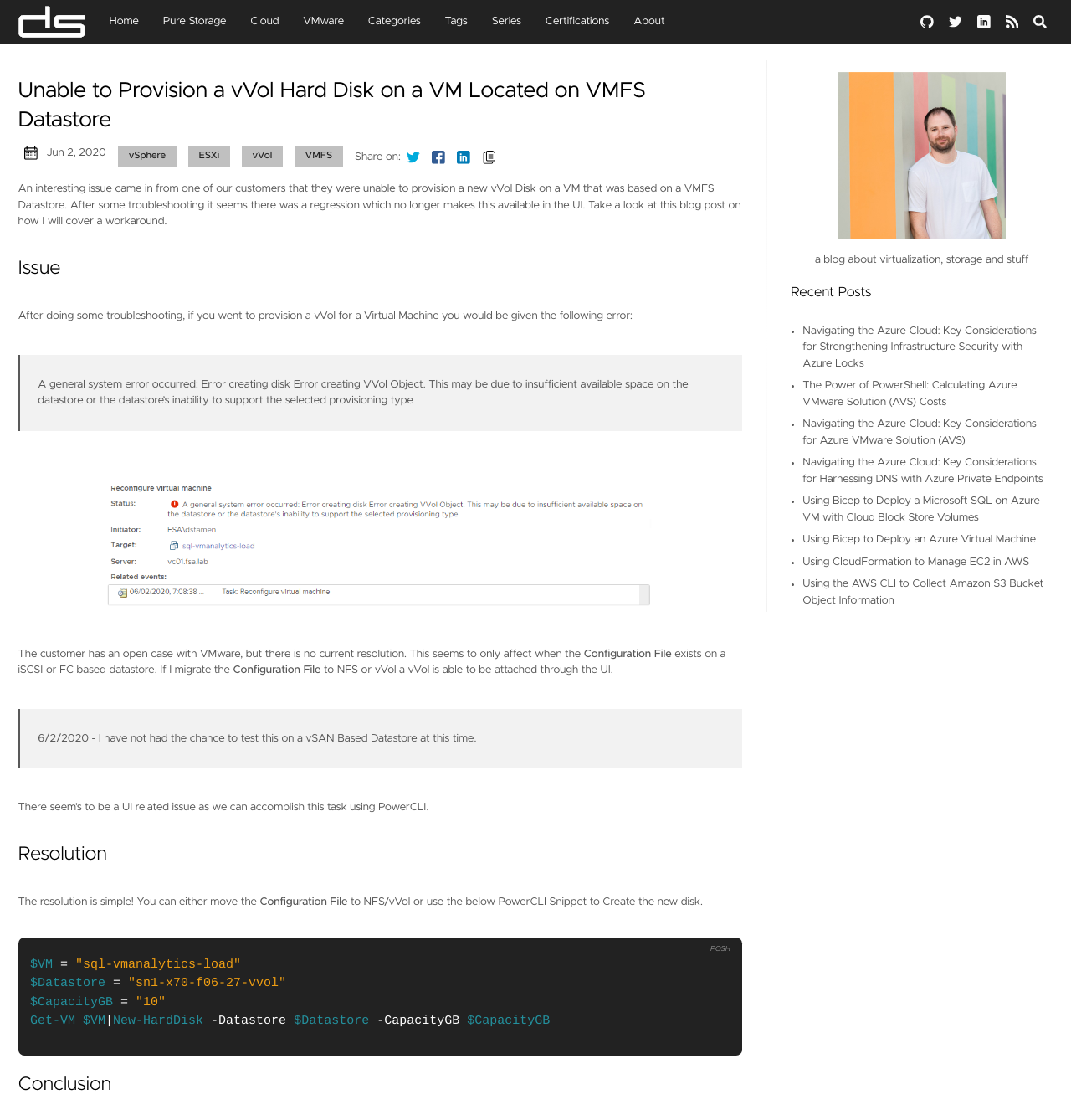Using the given description, provide the bounding box coordinates formatted as (top-left x, top-left y, bottom-right x, bottom-right y), with all values being floating point numbers between 0 and 1. Description: parent_node: Share on: title="Copy Link"

[0.445, 0.133, 0.468, 0.148]